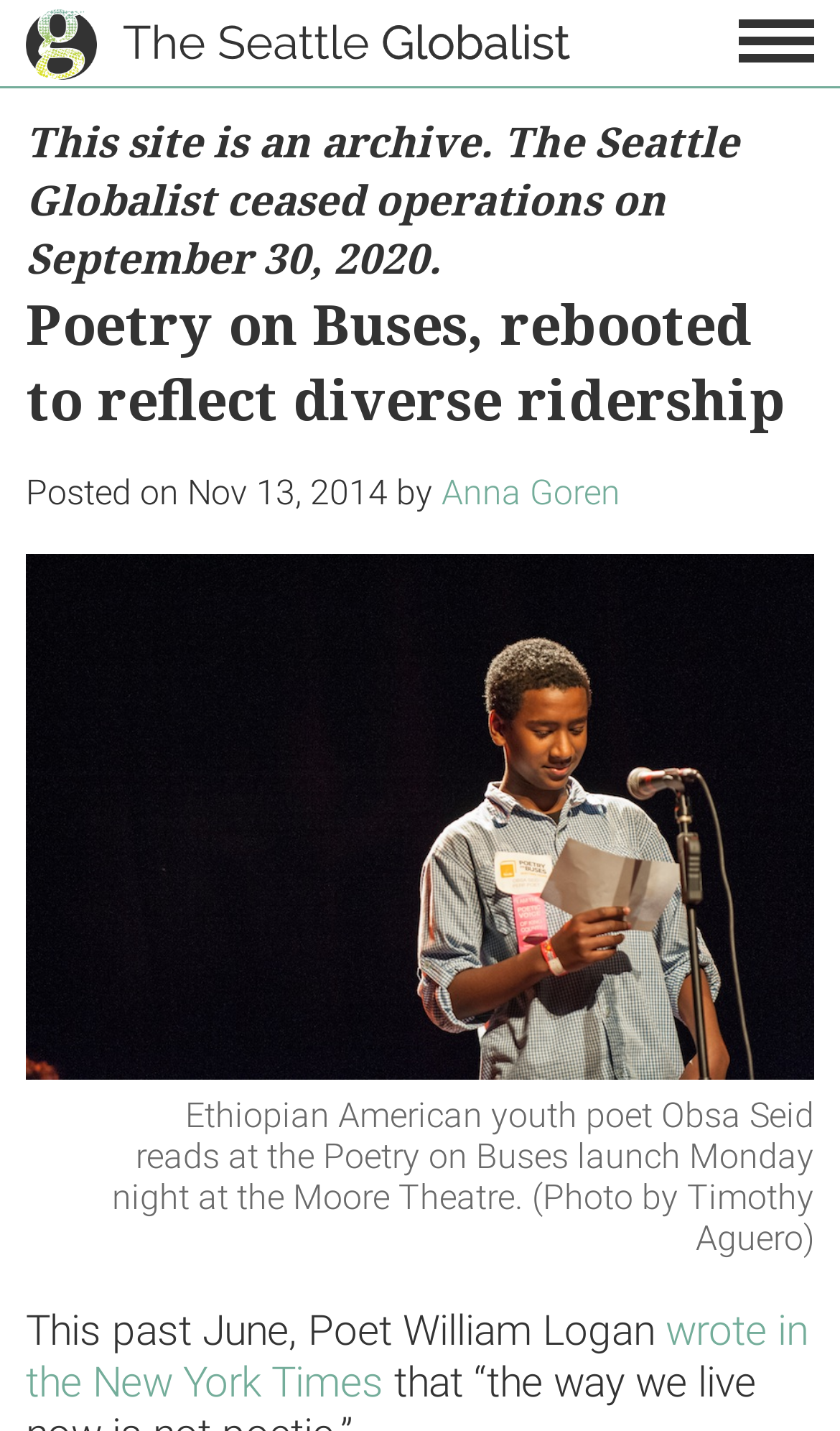Identify the webpage's primary heading and generate its text.

Poetry on Buses, rebooted to reflect diverse ridership